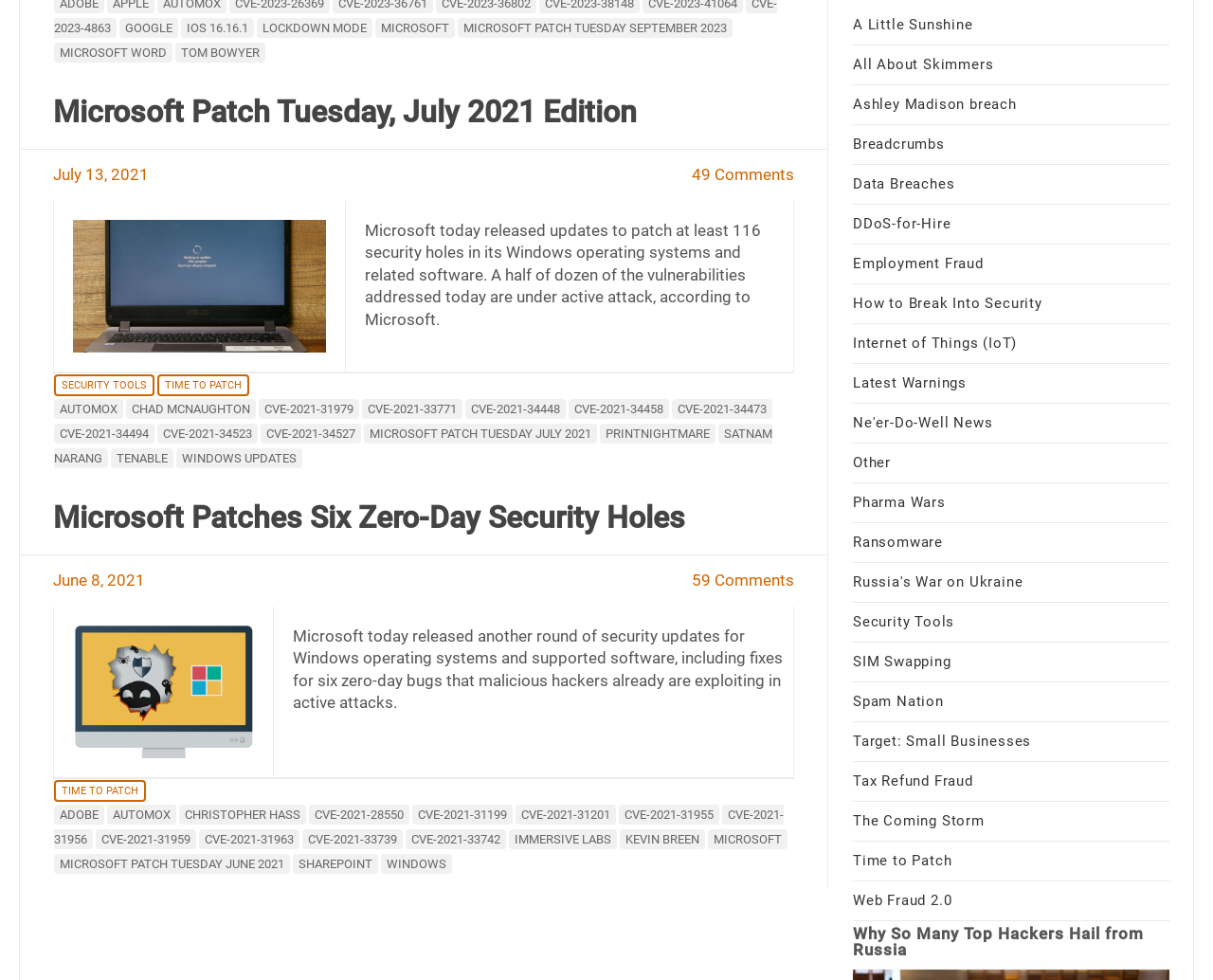Please provide a detailed answer to the question below by examining the image:
What is the date of the second article?

I determined the date of the second article by looking at the StaticText 'June 8, 2021' which is located below the heading 'Microsoft Patches Six Zero-Day Security Holes'.